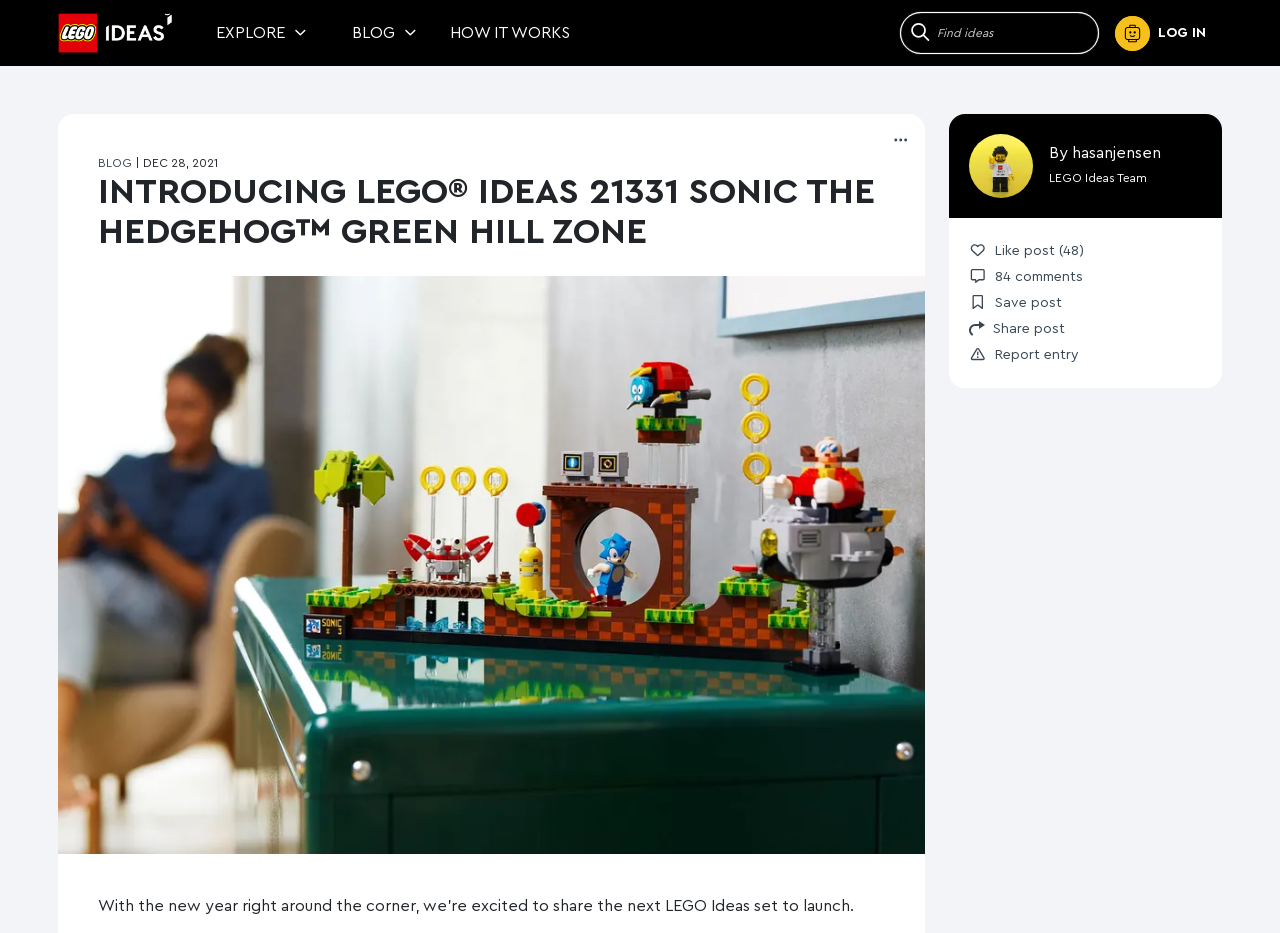Show the bounding box coordinates of the region that should be clicked to follow the instruction: "Like the post."

[0.757, 0.259, 0.846, 0.279]